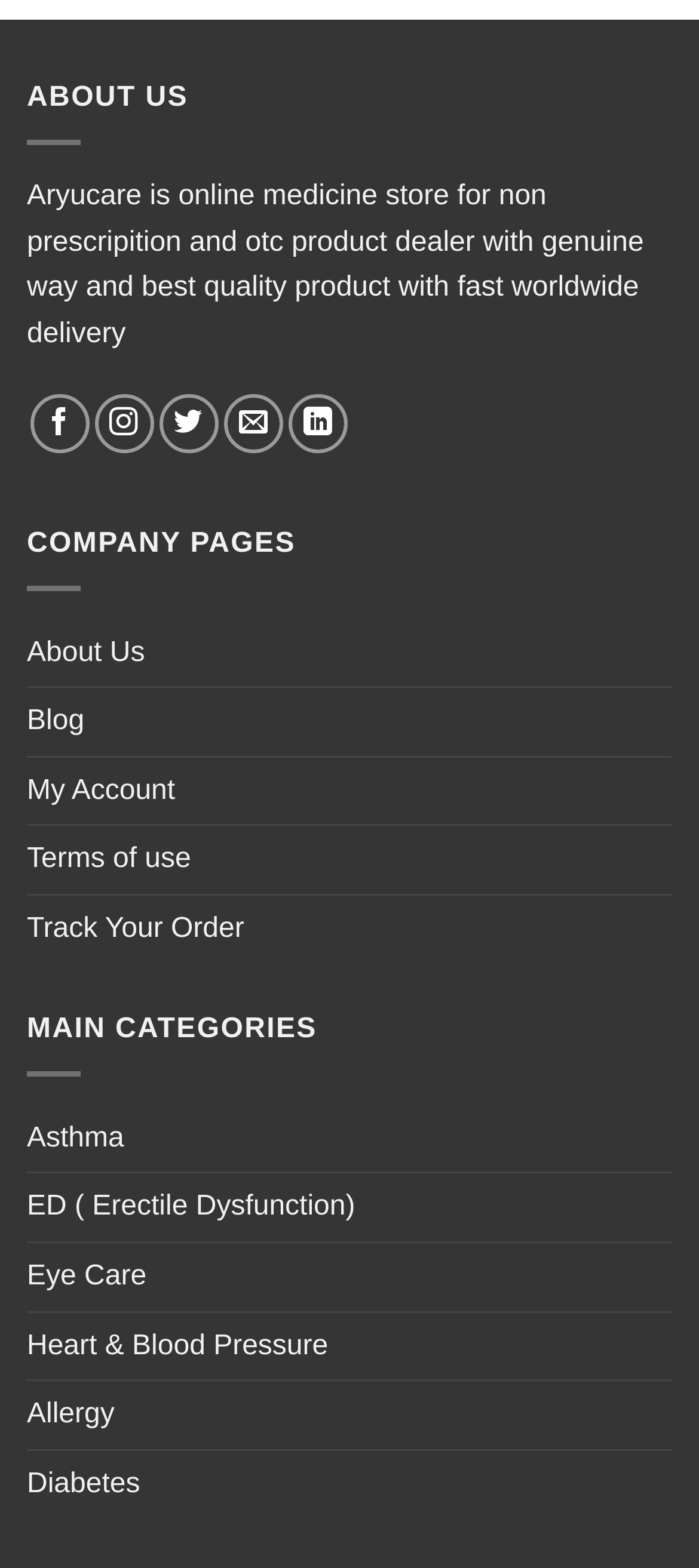What is the name of the online medicine store?
Refer to the image and offer an in-depth and detailed answer to the question.

The name of the online medicine store can be found in the second StaticText element, which describes the store as 'Aryucare is online medicine store for non prescription and otc product dealer with genuine way and best quality product with fast worldwide delivery'.